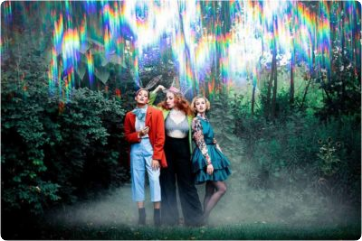How many models are in the portrait?
Based on the image, please offer an in-depth response to the question.

The caption describes the scene as featuring three models standing in a lush, green setting, which implies that there are three models in the portrait.